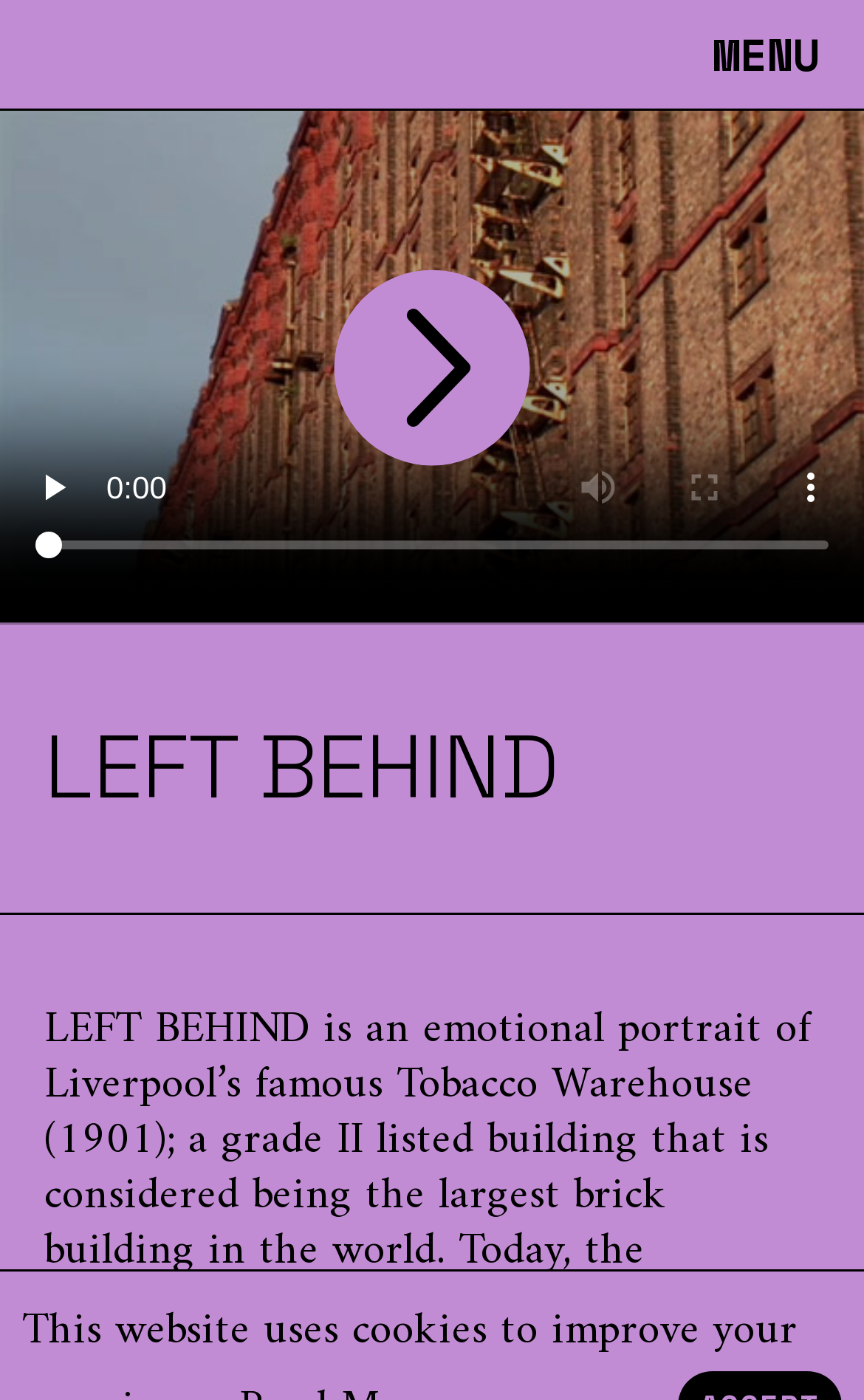Identify the bounding box for the UI element described as: "Menu". The coordinates should be four float numbers between 0 and 1, i.e., [left, top, right, bottom].

[0.0, 0.0, 1.0, 0.078]